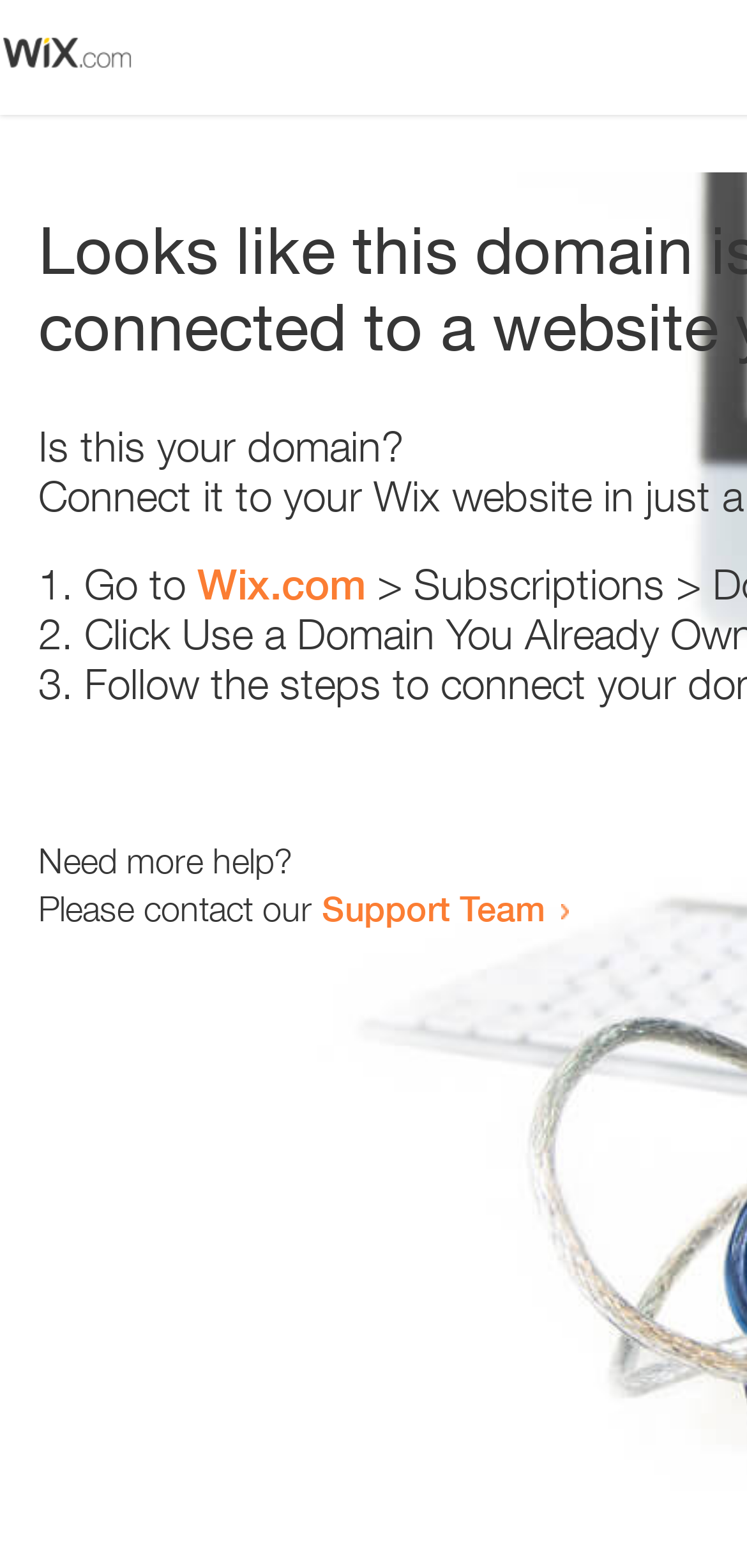Using the provided description: "Wix.com", find the bounding box coordinates of the corresponding UI element. The output should be four float numbers between 0 and 1, in the format [left, top, right, bottom].

[0.264, 0.357, 0.49, 0.388]